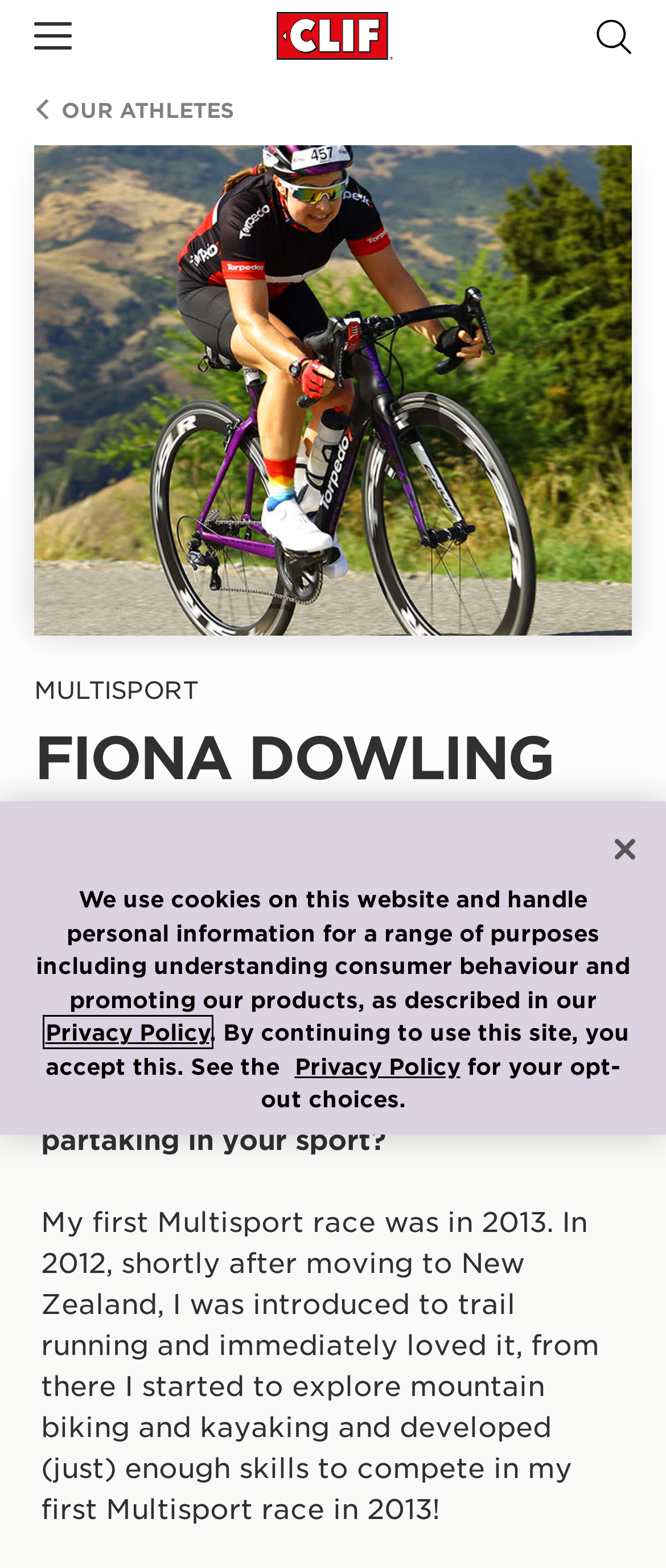Please provide a comprehensive answer to the question based on the screenshot: Where is Fiona Dowling from?

The answer can be found in the StaticText element with the text 'KILKENNY, IRELAND' which is located below the athlete's name, indicating that this is her hometown.